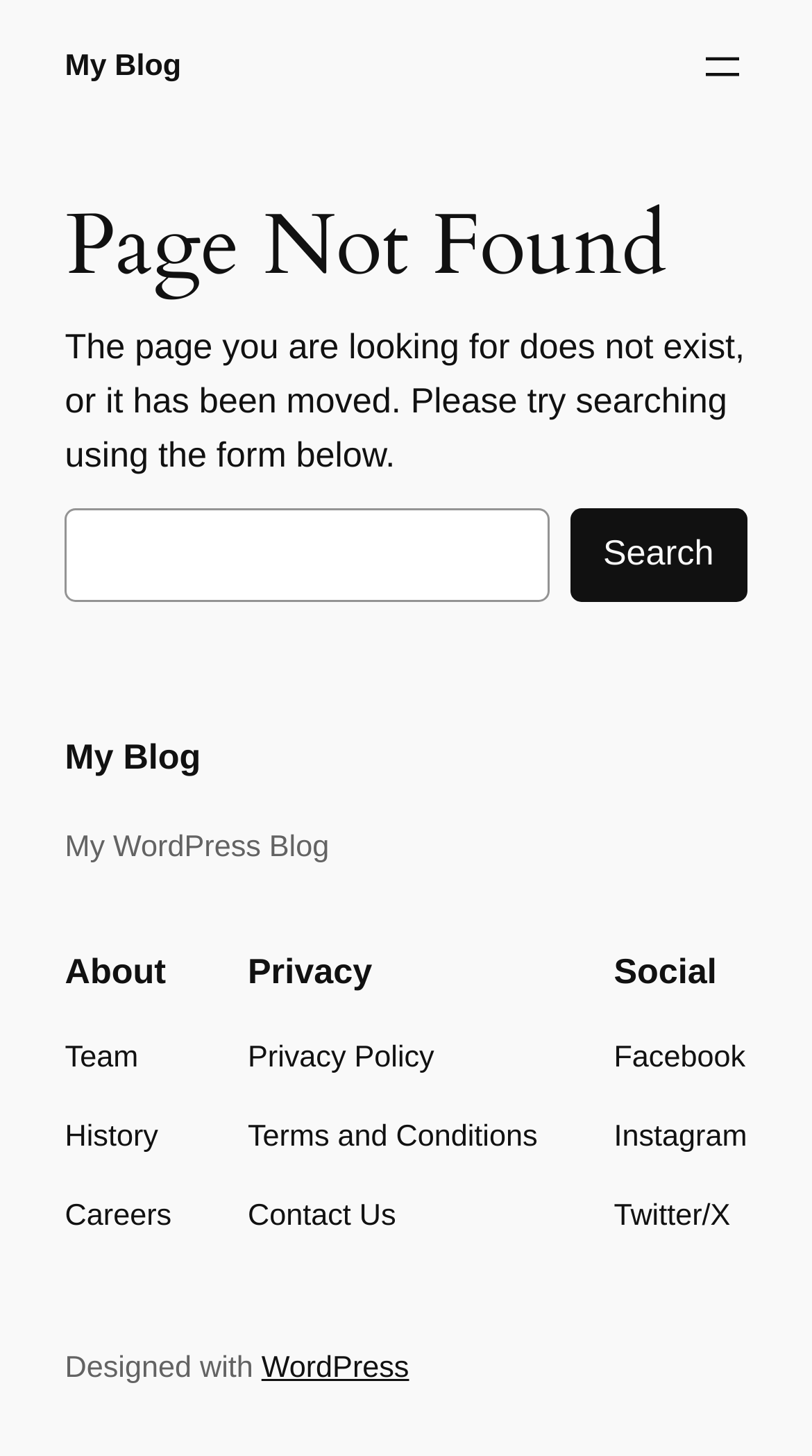Write a detailed summary of the webpage.

This webpage is a "Page not found" error page from "My Blog". At the top left, there is a link to "My Blog". Next to it, on the top right, is a button to "Open menu". 

Below the top section, there is a main content area that occupies most of the page. Within this area, there is a prominent heading "Page Not Found" at the top. Below the heading, there is a paragraph of text explaining that the page the user is looking for does not exist or has been moved, and suggesting to use the search form below.

Under the paragraph, there is a search form with a label "Search", a search box, and a "Search" button. 

Further down, there are three sections: "About", "Privacy", and "Social". Each section has a heading and a list of links below. The "About" section has links to "Team", "History", and "Careers". The "Privacy" section has links to "Privacy Policy", "Terms and Conditions", and "Contact Us". The "Social" section has links to "Facebook", "Instagram", and "Twitter/X".

At the very bottom of the page, there is a footer section with a text "Designed with" followed by a link to "WordPress".